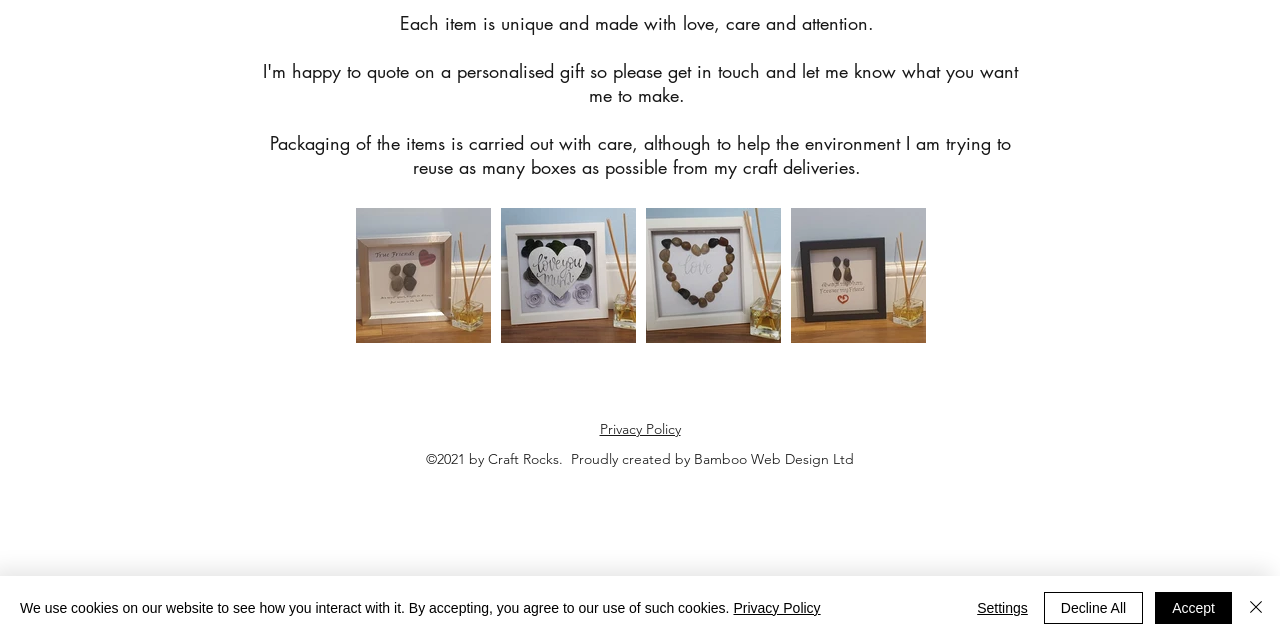Find the bounding box of the element with the following description: "Privacy Policy". The coordinates must be four float numbers between 0 and 1, formatted as [left, top, right, bottom].

[0.573, 0.937, 0.641, 0.962]